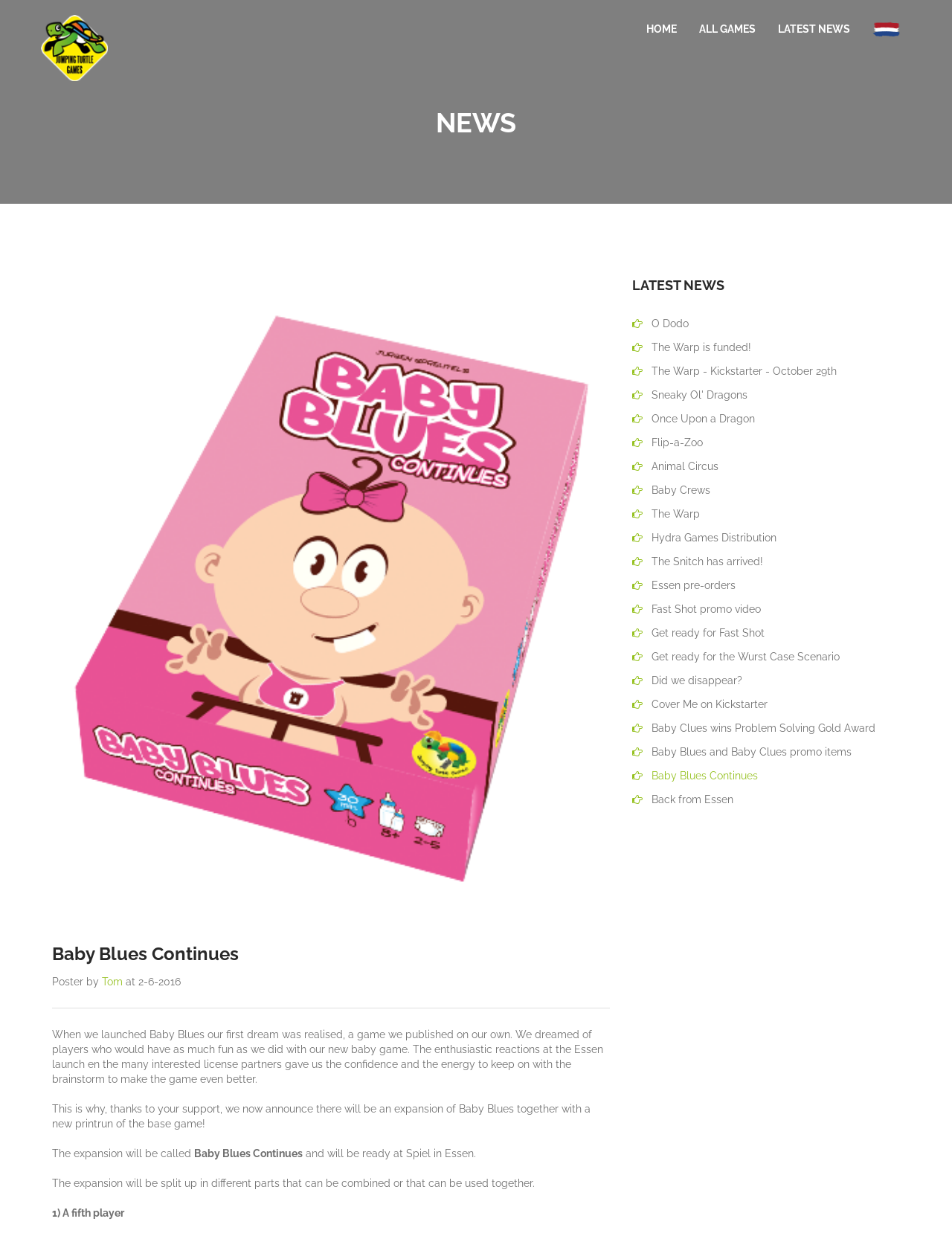Bounding box coordinates are specified in the format (top-left x, top-left y, bottom-right x, bottom-right y). All values are floating point numbers bounded between 0 and 1. Please provide the bounding box coordinate of the region this sentence describes: The Warp

[0.664, 0.41, 0.735, 0.422]